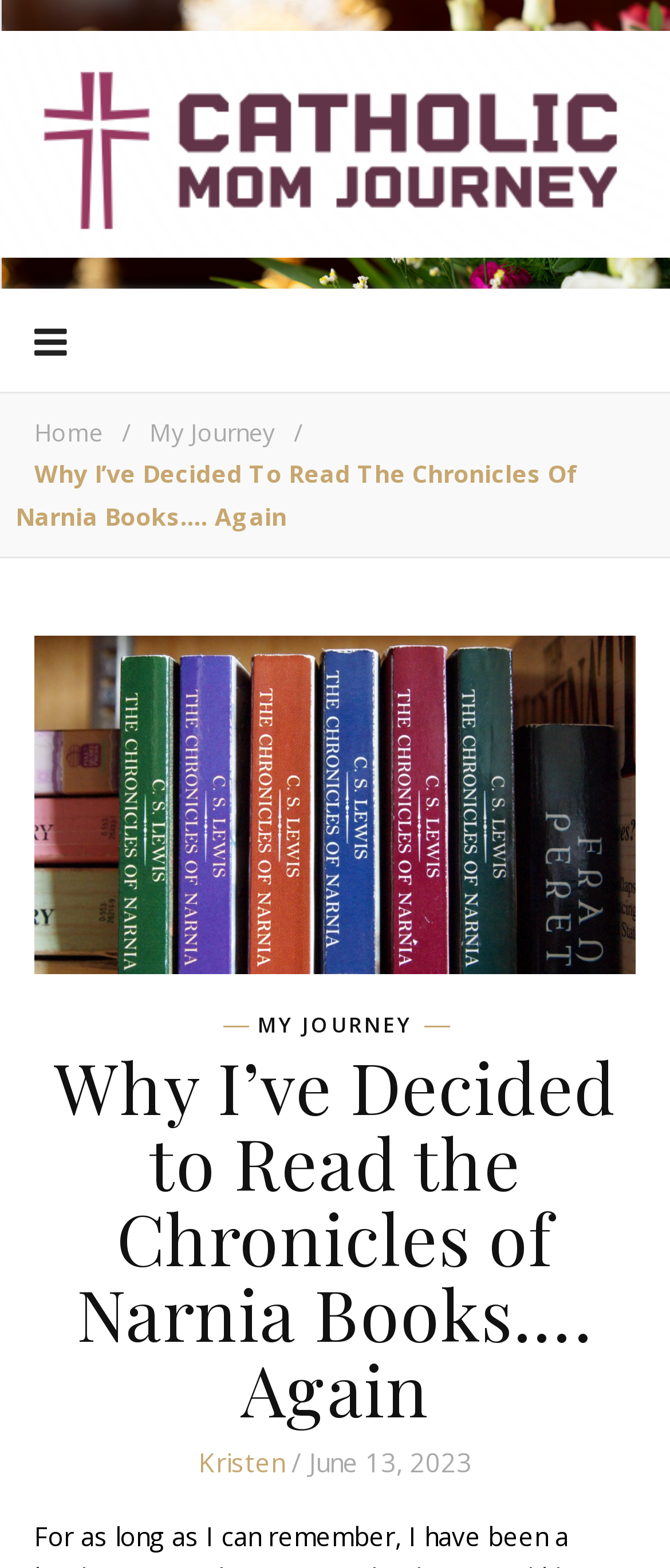Predict the bounding box of the UI element based on the description: "My Journey". The coordinates should be four float numbers between 0 and 1, formatted as [left, top, right, bottom].

[0.223, 0.265, 0.41, 0.286]